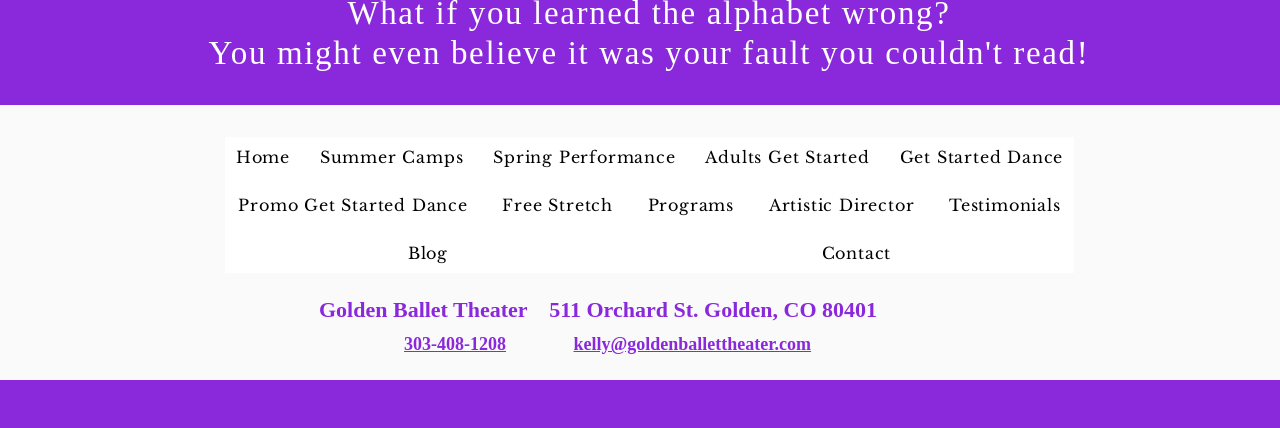What is the street address of the Golden Ballet Theater?
Answer the question with as much detail as you can, using the image as a reference.

I found the street address in the heading element that contains the address and contact information of the Golden Ballet Theater.